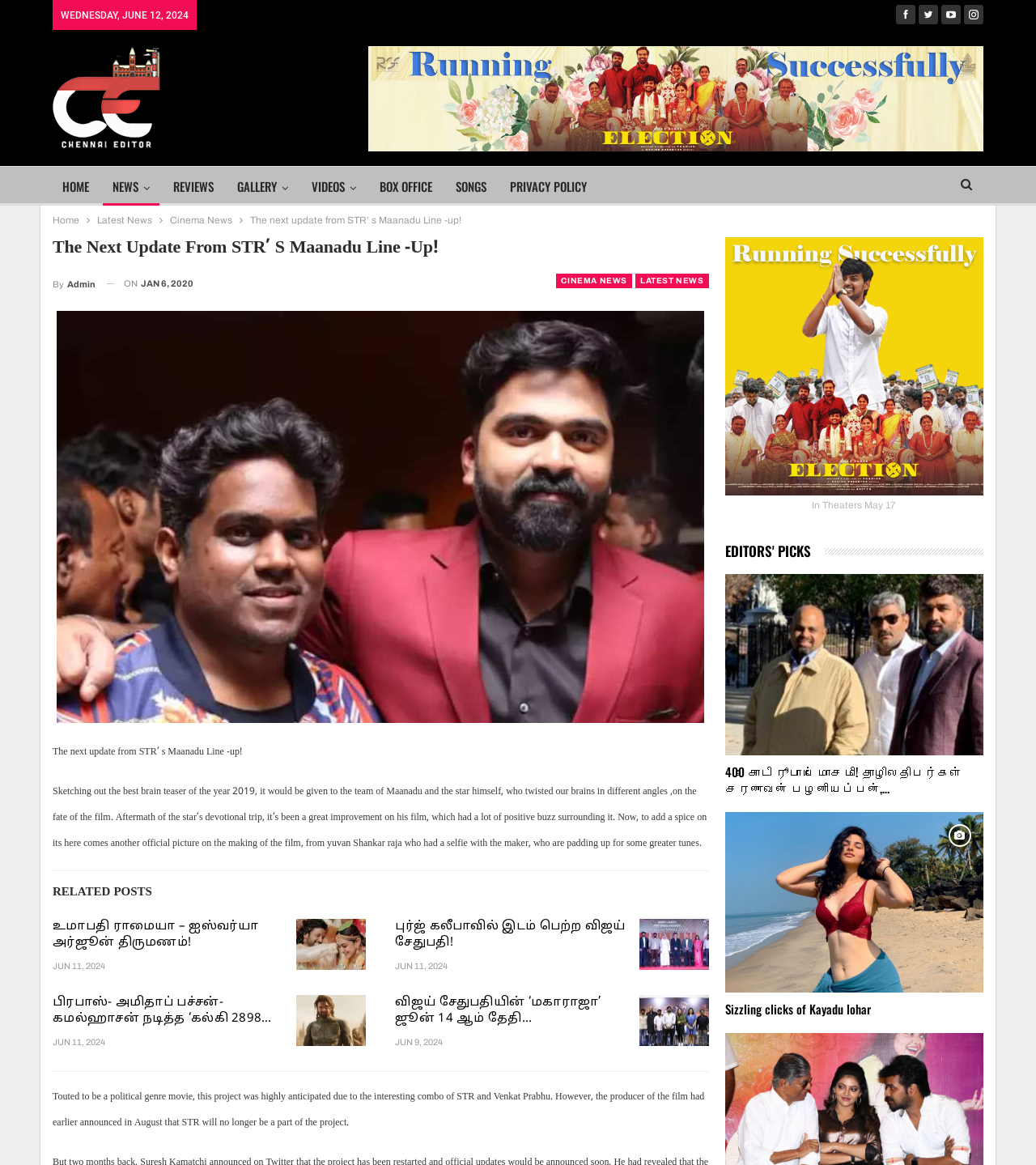Please specify the coordinates of the bounding box for the element that should be clicked to carry out this instruction: "Read the 'RELATED POSTS' section". The coordinates must be four float numbers between 0 and 1, formatted as [left, top, right, bottom].

[0.051, 0.759, 0.147, 0.773]